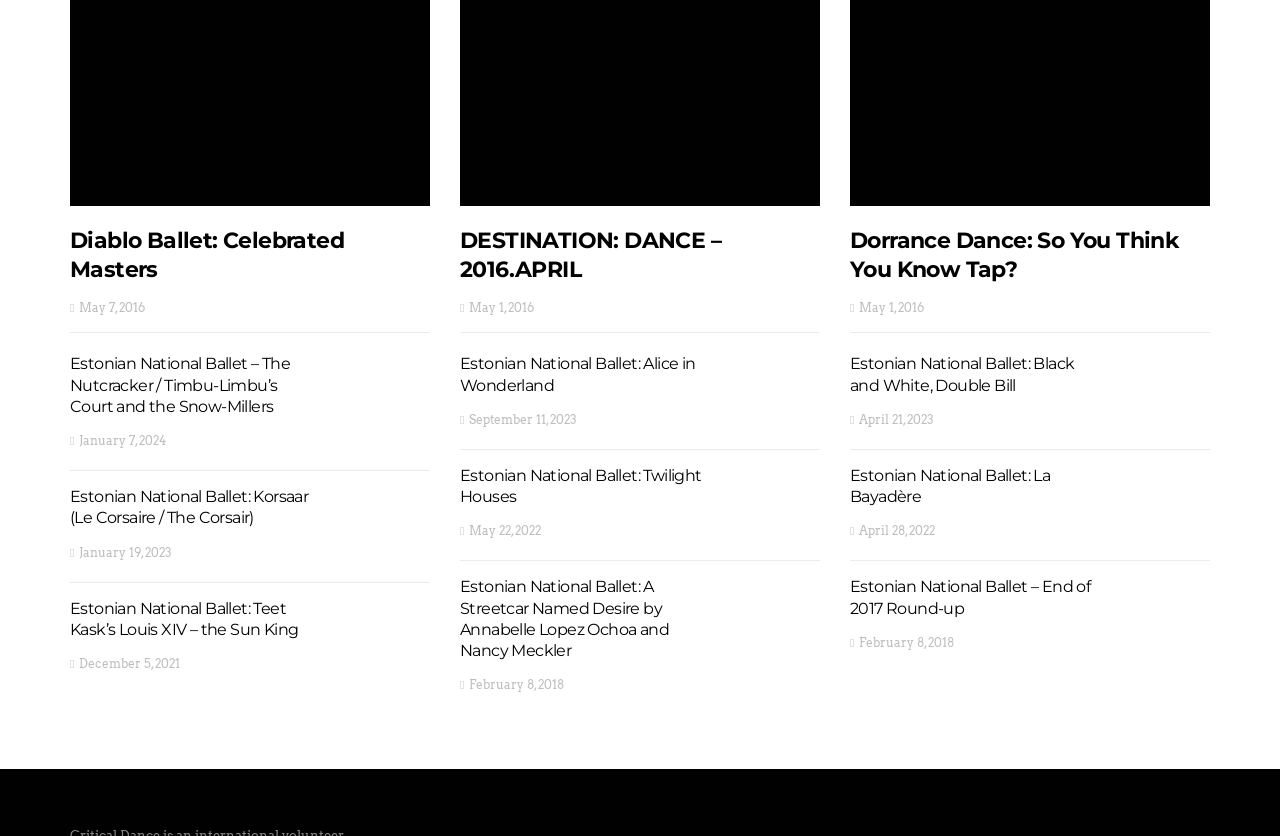How many articles are on this webpage?
Refer to the image and provide a one-word or short phrase answer.

15